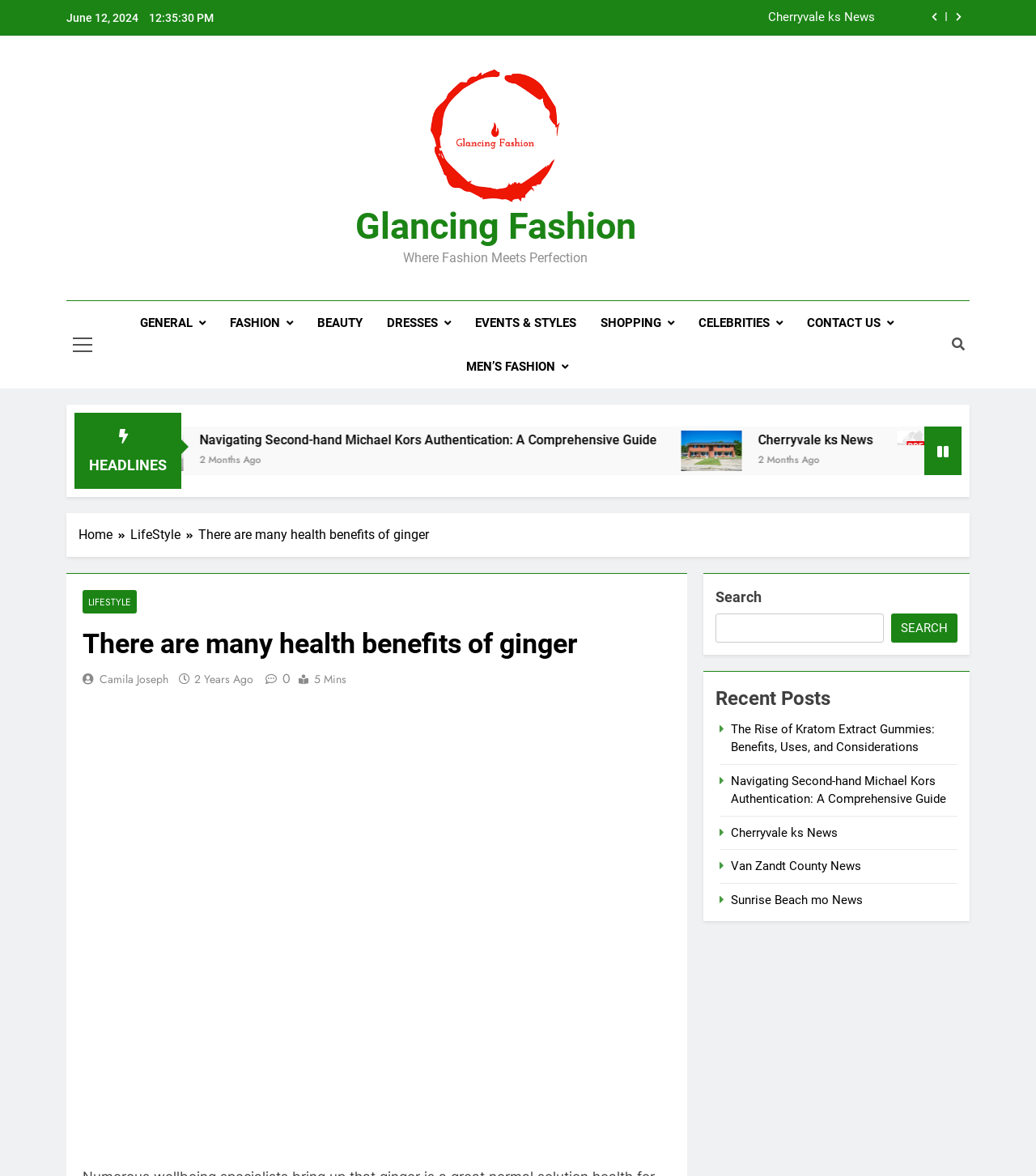What is the title of the image in the figure element at [0.589, 0.366, 0.648, 0.401]?
Could you answer the question with a detailed and thorough explanation?

I found a figure element at the given bounding box coordinates, which contains an image with the title 'Cherryvale ks News'.